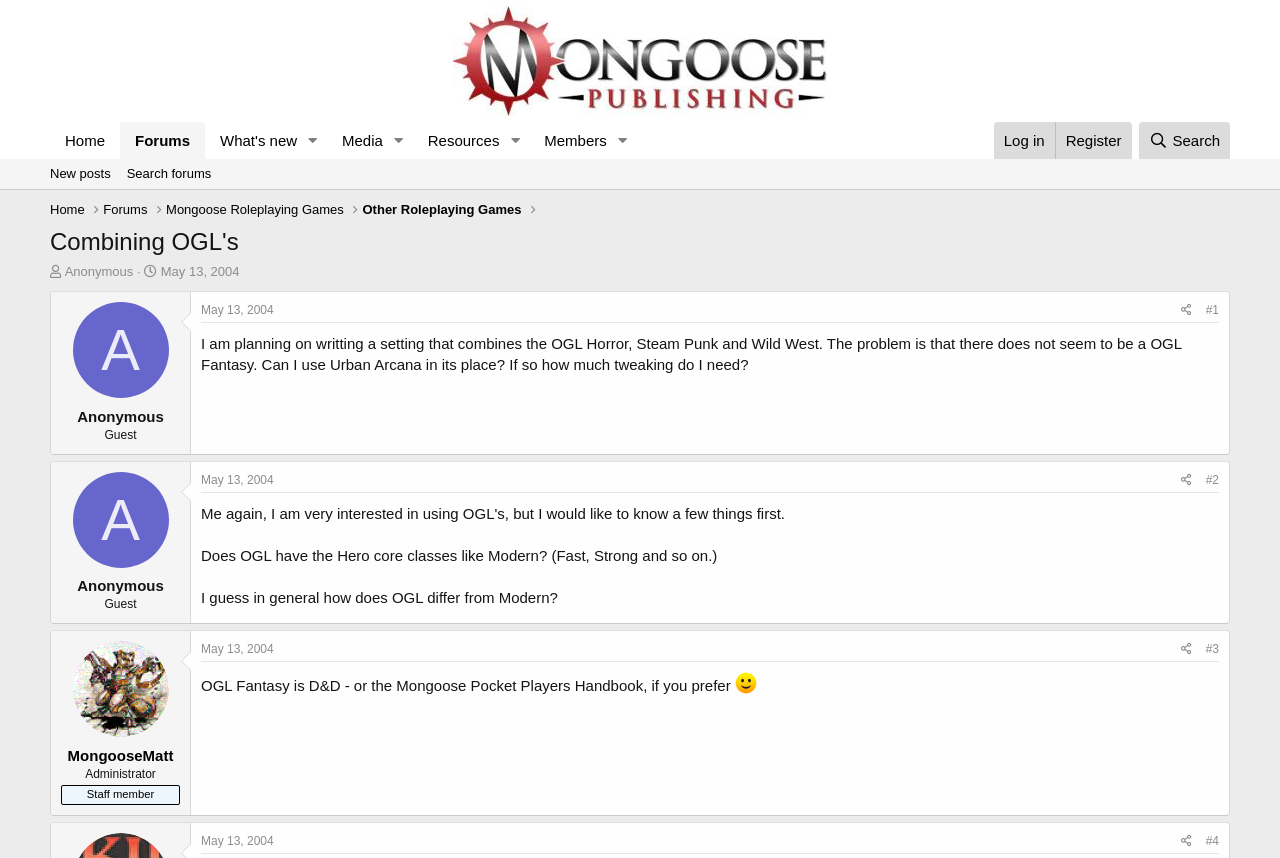Give a short answer to this question using one word or a phrase:
What is the topic of the thread?

Combining OGL's